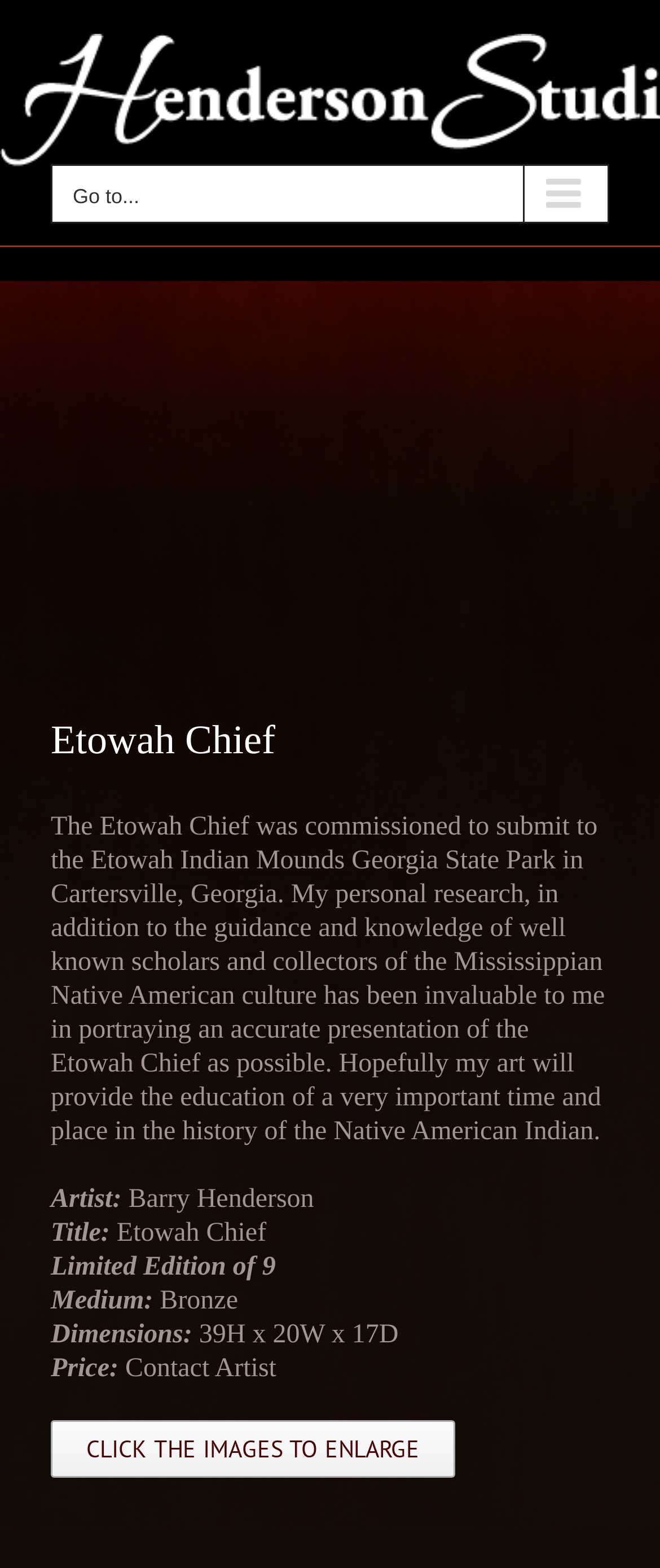How many limited editions of the Etowah Chief sculpture are available?
Provide a detailed and extensive answer to the question.

I found the answer by looking at the section that describes the artwork, where it says 'Limited Edition of 9'.